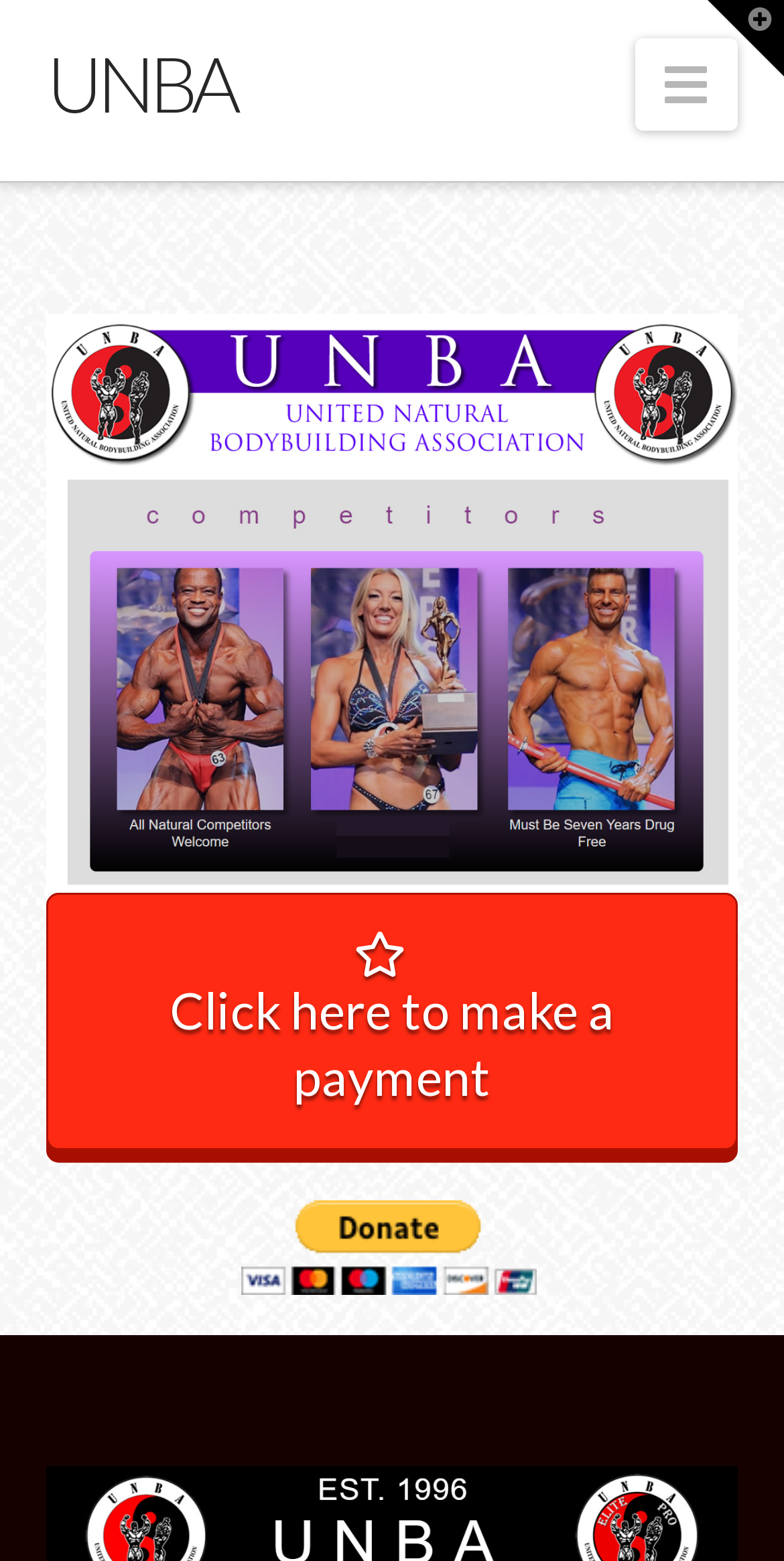Answer succinctly with a single word or phrase:
What is the navigation button on the top-right corner of the page?

Navigation